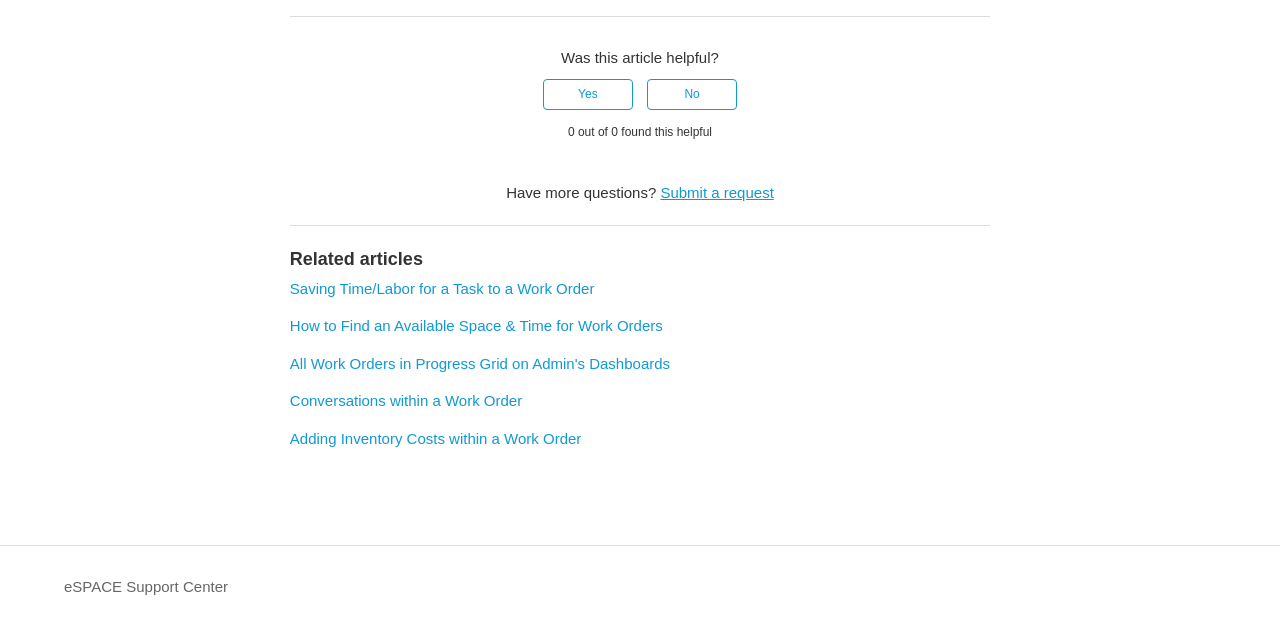Please identify the bounding box coordinates of the area that needs to be clicked to follow this instruction: "Rate this article as helpful".

[0.424, 0.126, 0.494, 0.174]